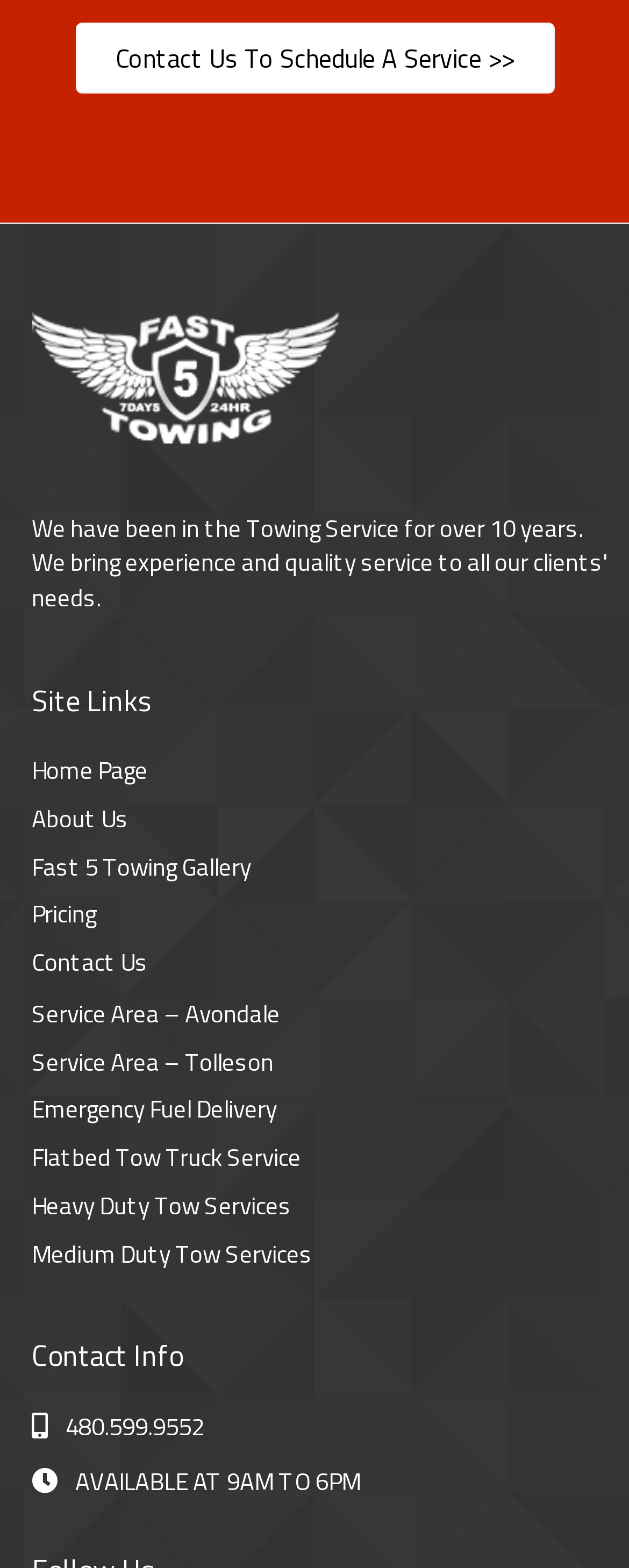Respond to the question with just a single word or phrase: 
What type of tow services do they offer?

Heavy Duty, Medium Duty, and Flatbed